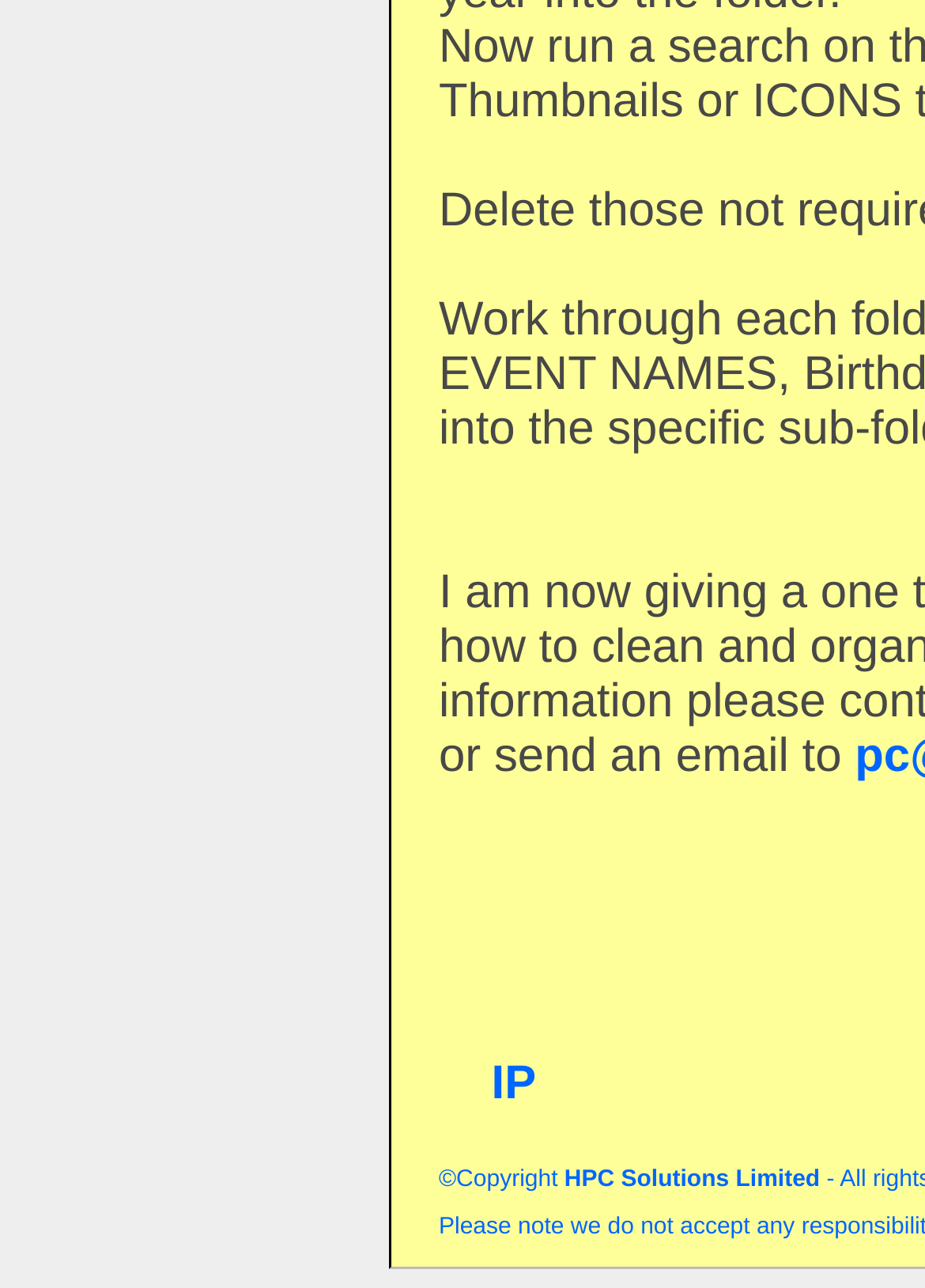Identify the bounding box of the UI element that matches this description: "HPC Solutions Limited".

[0.61, 0.906, 0.886, 0.926]